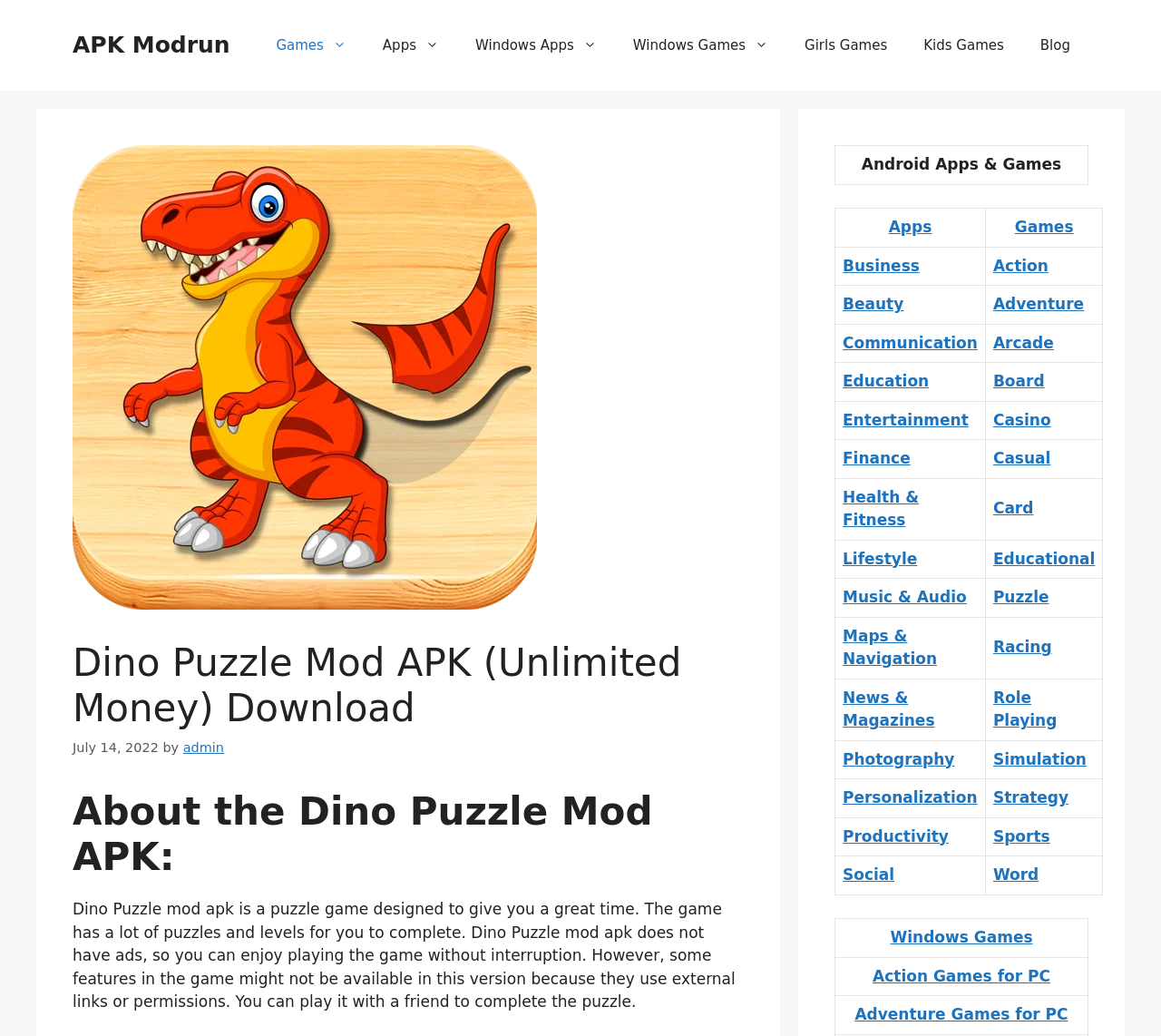Kindly determine the bounding box coordinates for the area that needs to be clicked to execute this instruction: "Read about HUSTLE".

None